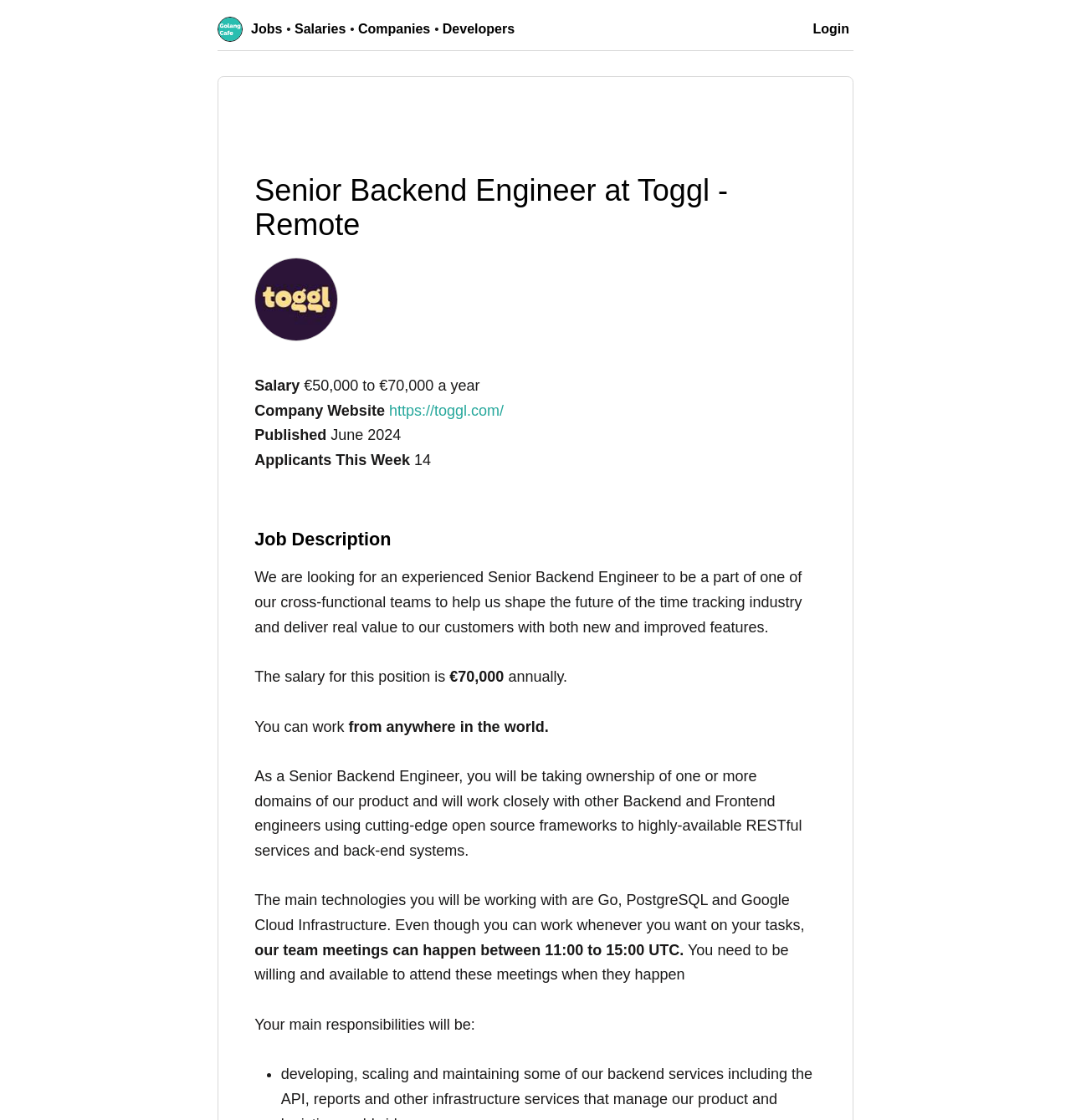Please give a short response to the question using one word or a phrase:
What is the salary range for this job?

€50,000 to €70,000